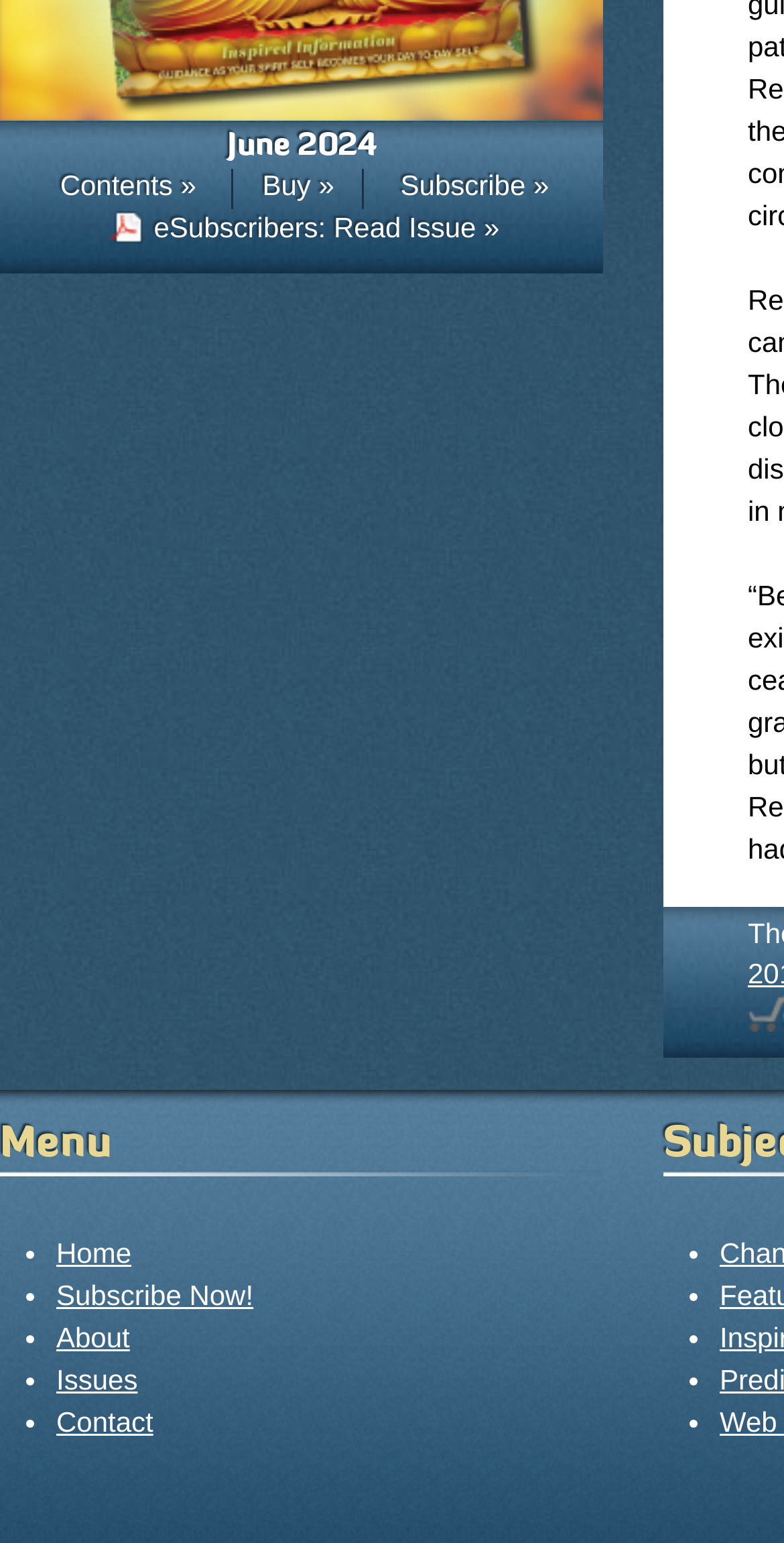Please mark the clickable region by giving the bounding box coordinates needed to complete this instruction: "Go to contents page".

[0.077, 0.109, 0.25, 0.13]